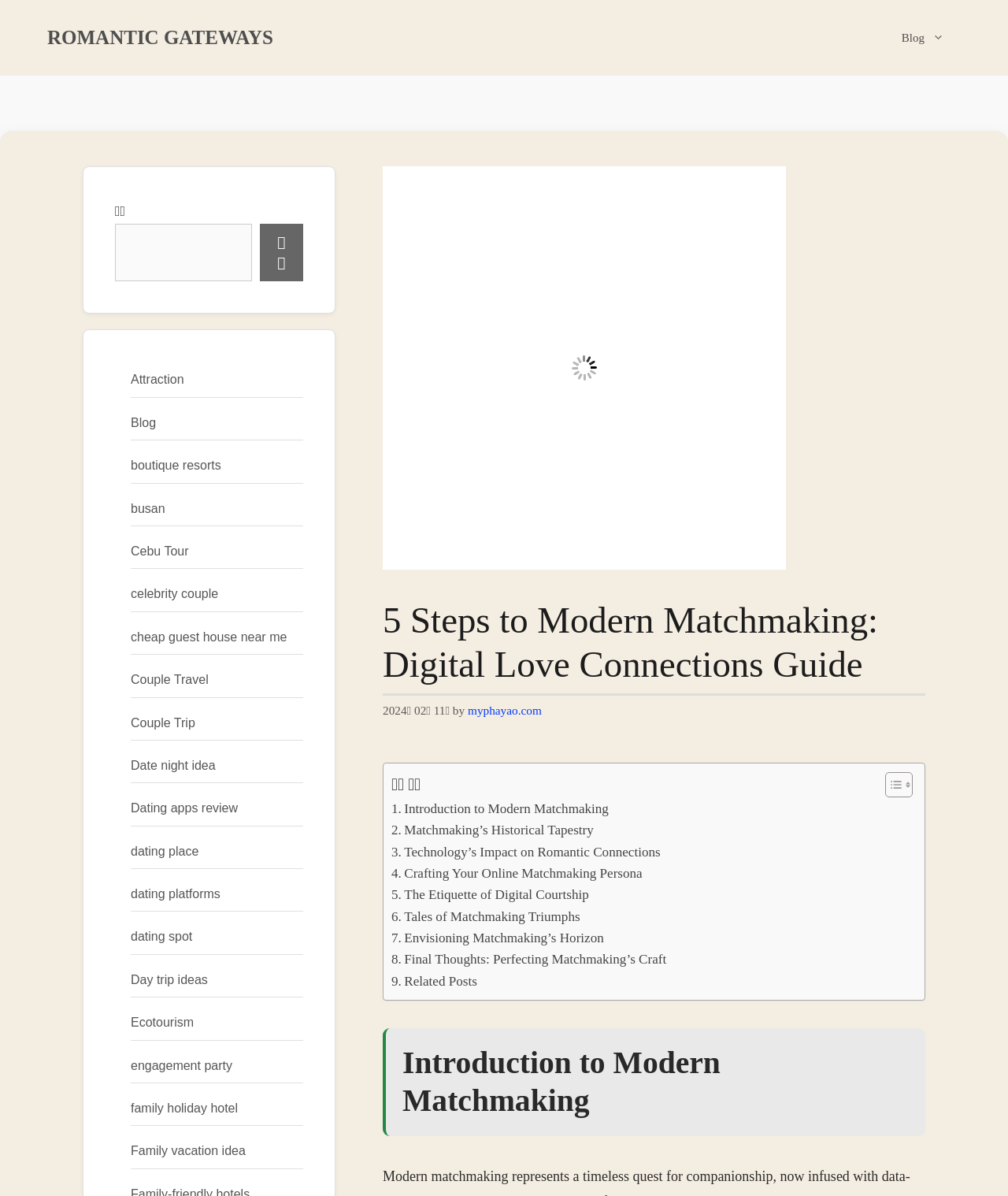Can you look at the image and give a comprehensive answer to the question:
How many links are listed under the 'Related Posts' section?

The 'Related Posts' section lists 17 links to other articles or resources on the website, which suggests that the website has a large amount of content related to matchmaking and relationships, and is providing users with additional resources to explore.